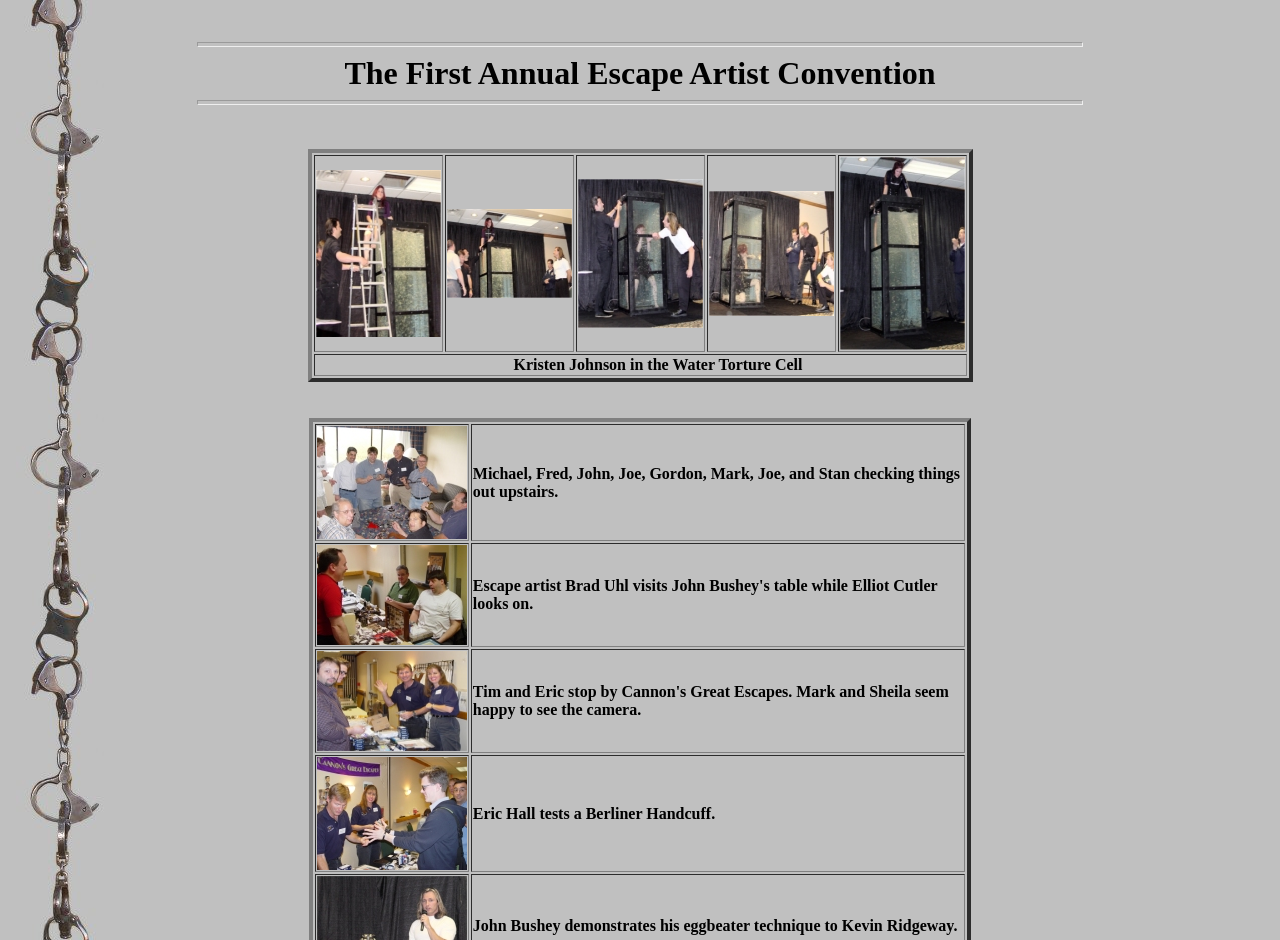Could you locate the bounding box coordinates for the section that should be clicked to accomplish this task: "Click on the link Watercell".

[0.246, 0.344, 0.344, 0.362]